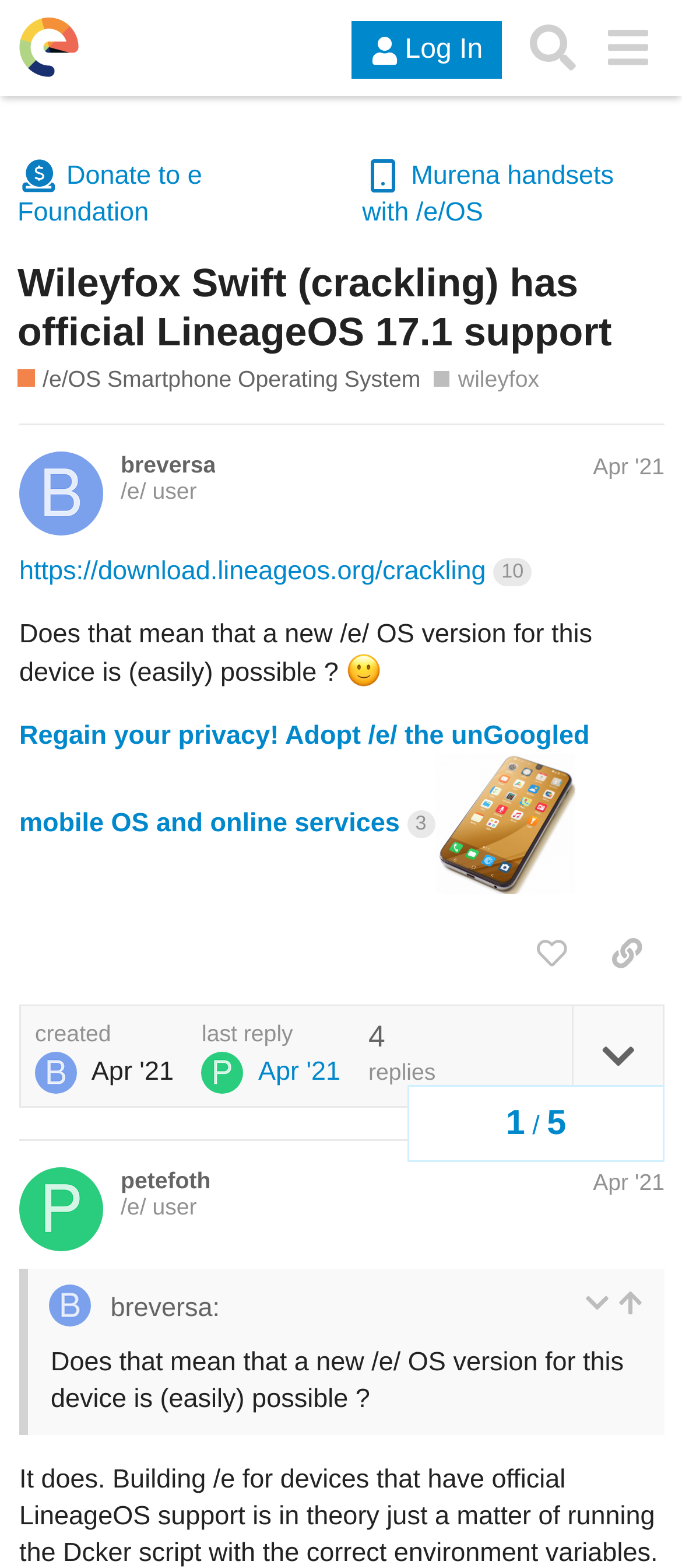Answer briefly with one word or phrase:
What is the device with official LineageOS 17.1 support?

Wileyfox Swift (crackling)